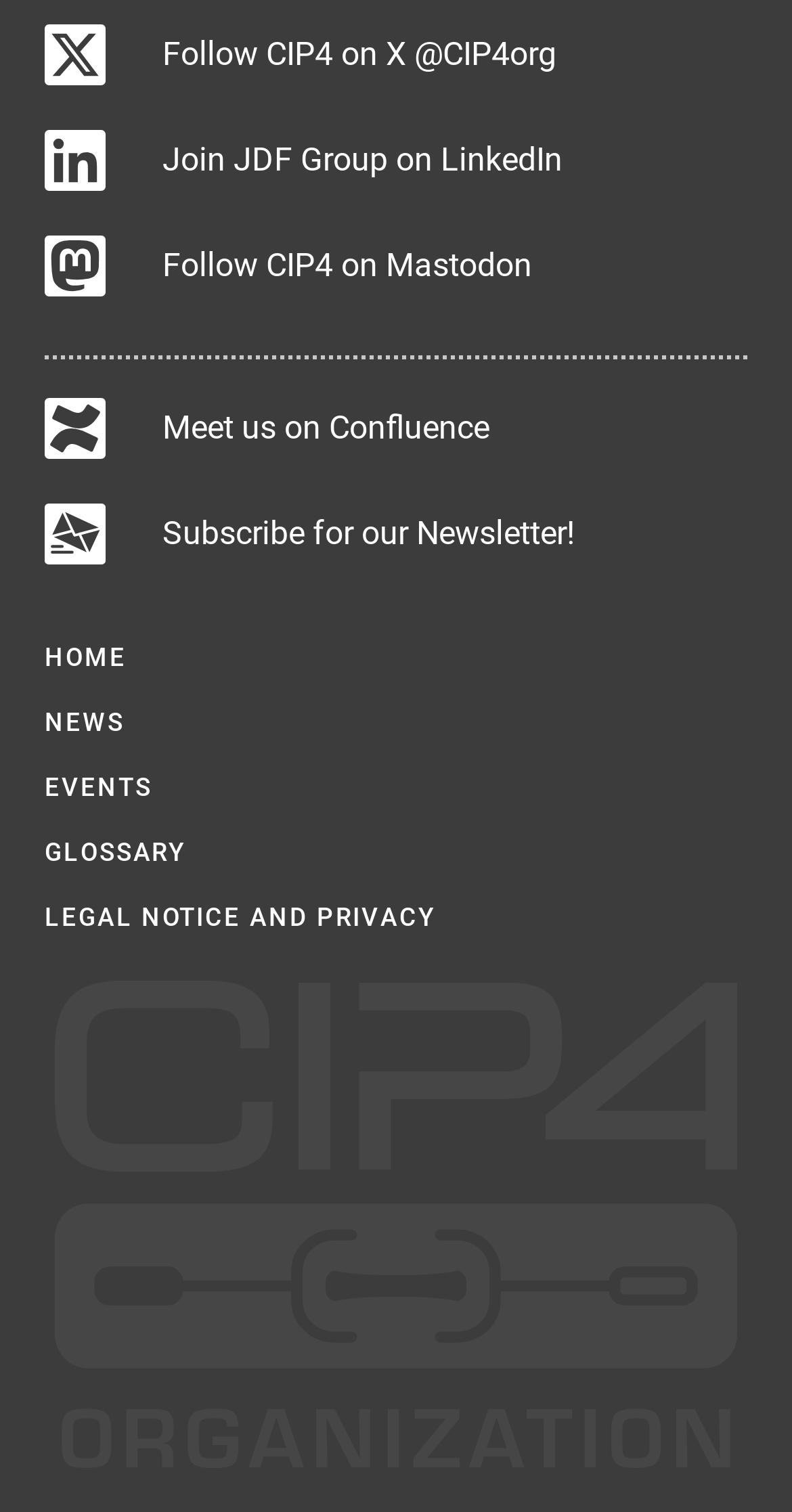What is the purpose of the figure at the bottom?
From the details in the image, provide a complete and detailed answer to the question.

The figure element at the bottom of the webpage, which has a large bounding box, is likely used for decoration or as a logo, but its exact purpose cannot be determined from the given information.